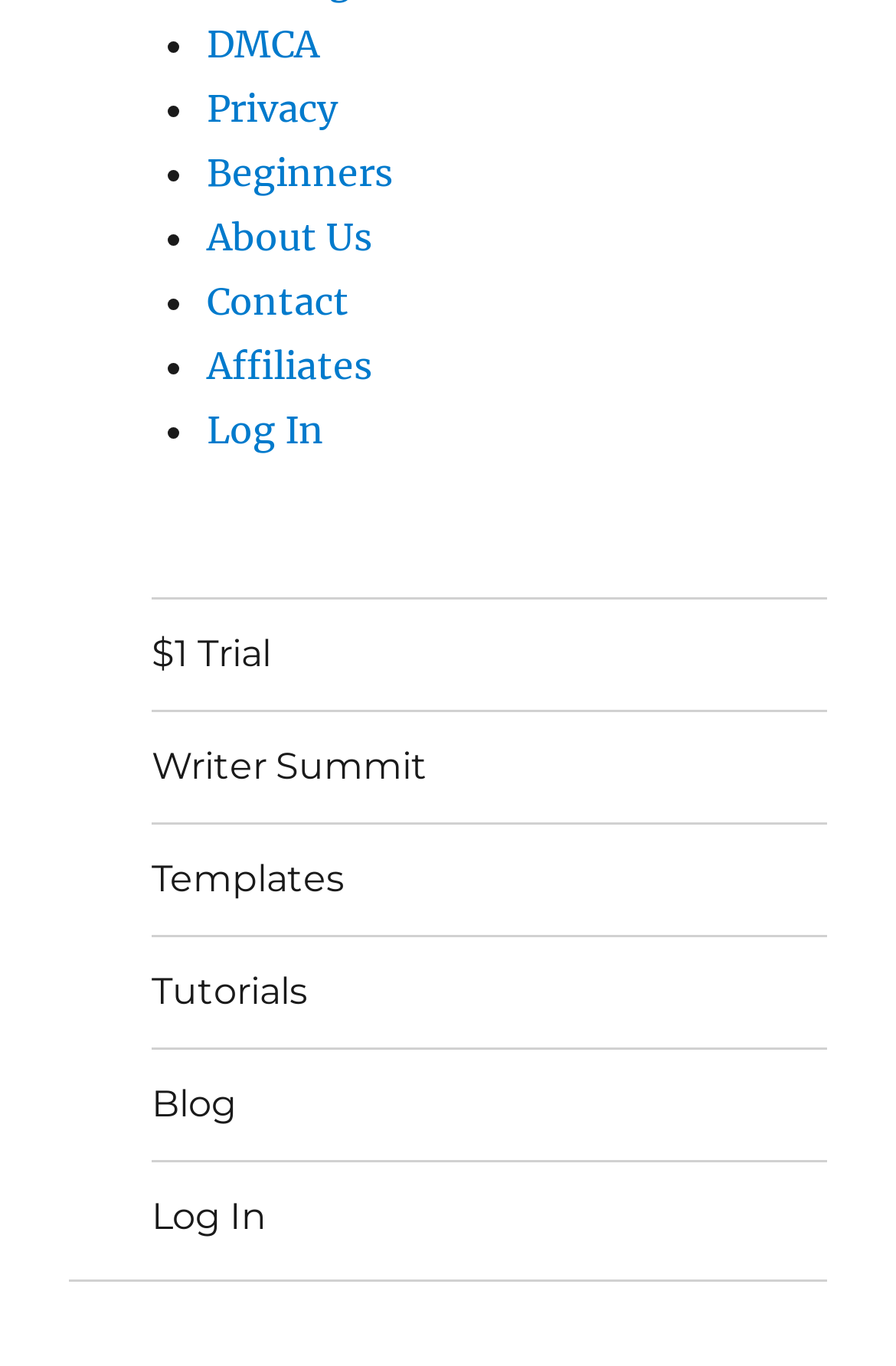Kindly determine the bounding box coordinates for the area that needs to be clicked to execute this instruction: "Make an appointment".

None